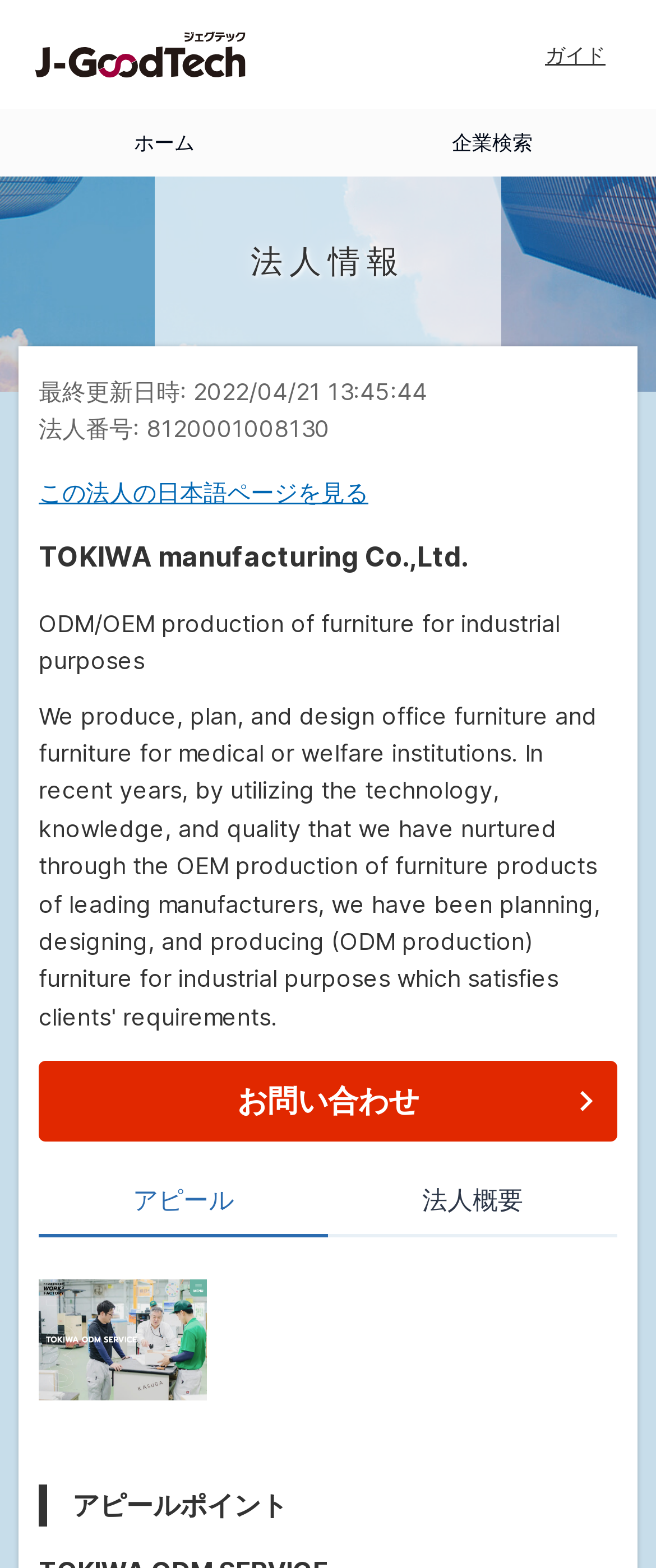Provide your answer to the question using just one word or phrase: What is the company's corporate number?

8120001008130